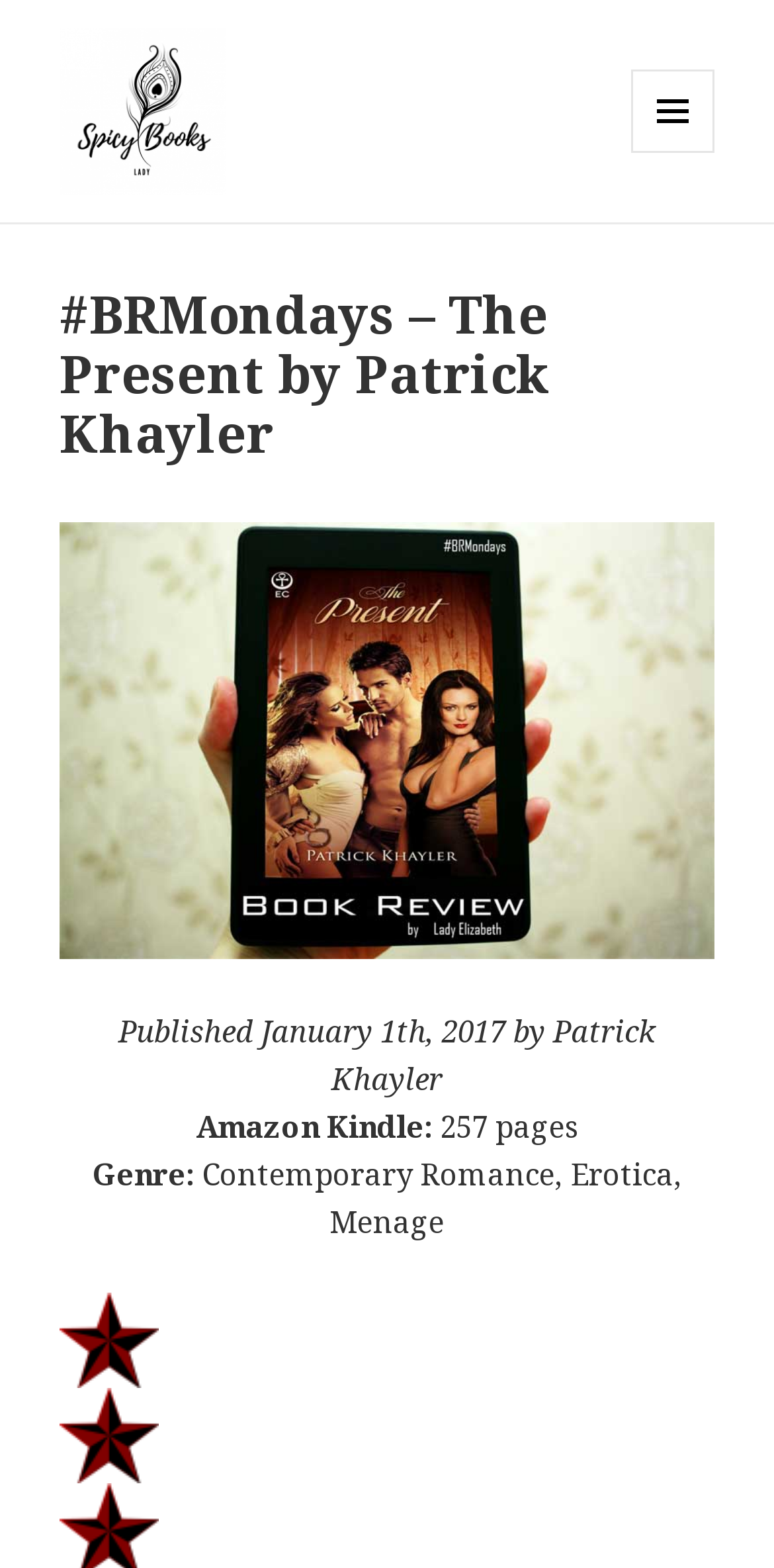Determine the bounding box for the UI element that matches this description: "parent_node: Spicy Books Lady".

[0.077, 0.056, 0.292, 0.081]